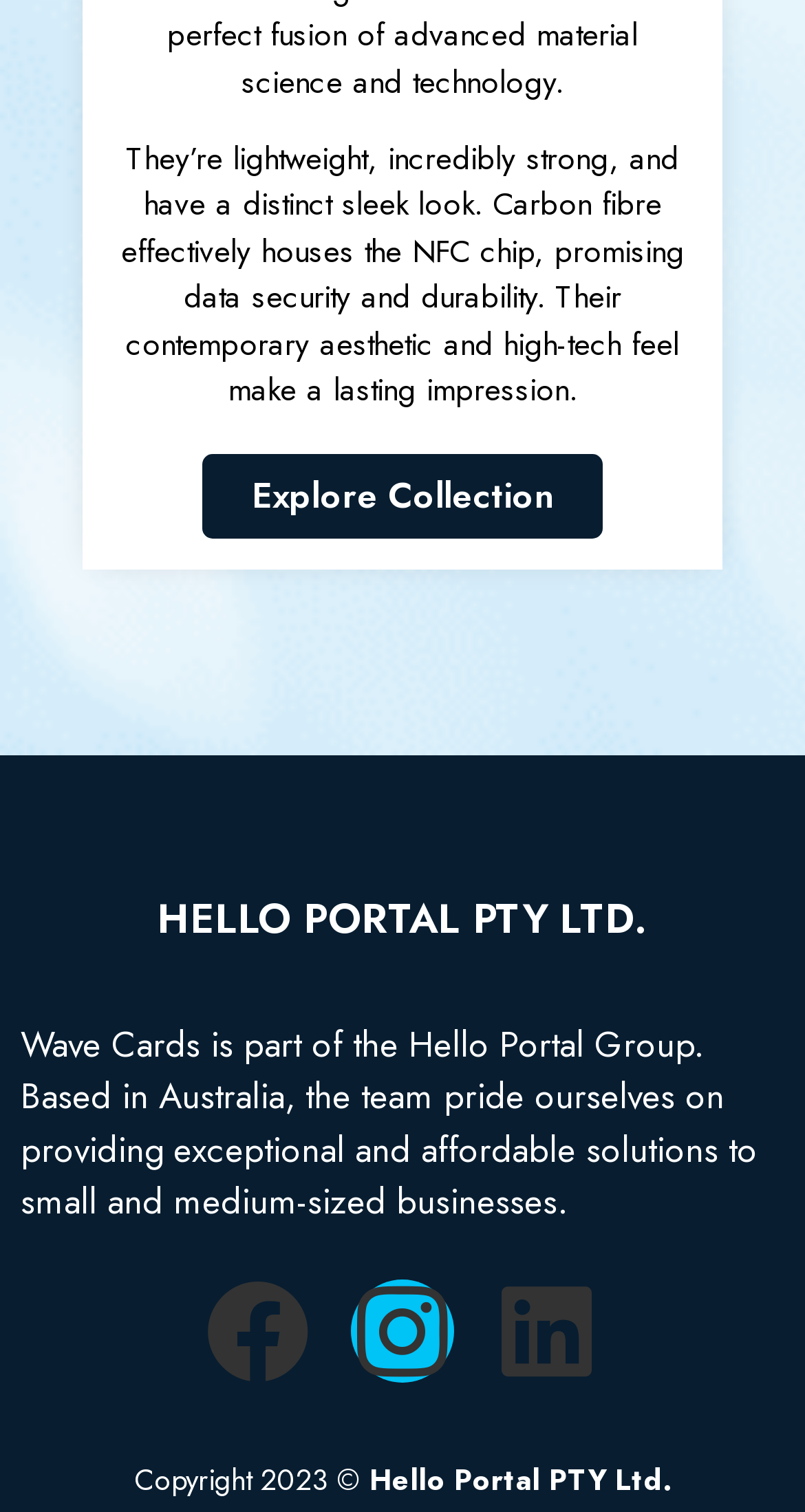What is the material used in Wave Cards?
Please ensure your answer to the question is detailed and covers all necessary aspects.

The webpage mentions that 'Carbon fibre effectively houses the NFC chip, promising data security and durability.' This implies that the material used in Wave Cards is carbon fibre.